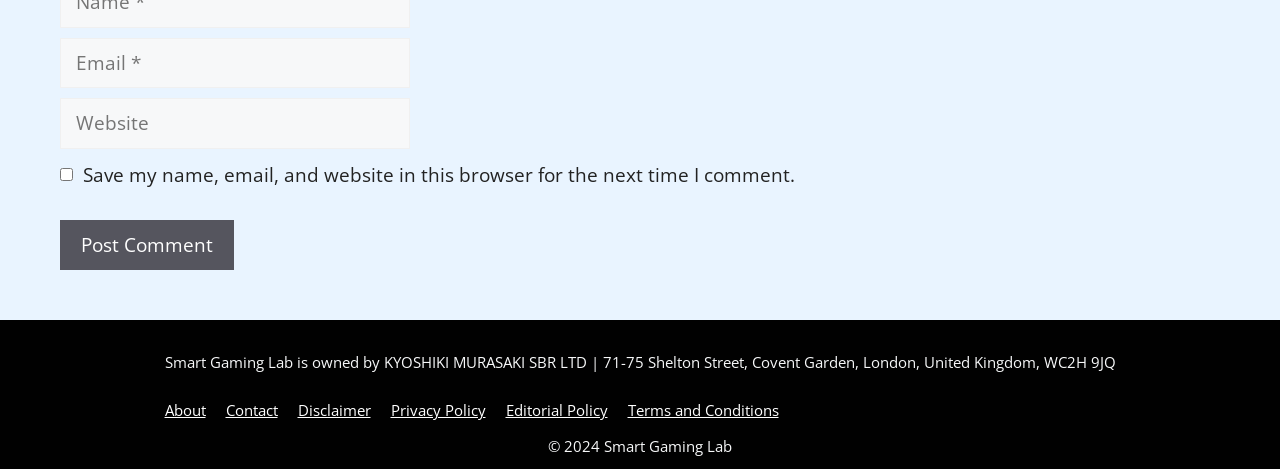Please identify the bounding box coordinates of the element on the webpage that should be clicked to follow this instruction: "Enter website". The bounding box coordinates should be given as four float numbers between 0 and 1, formatted as [left, top, right, bottom].

[0.047, 0.21, 0.32, 0.317]